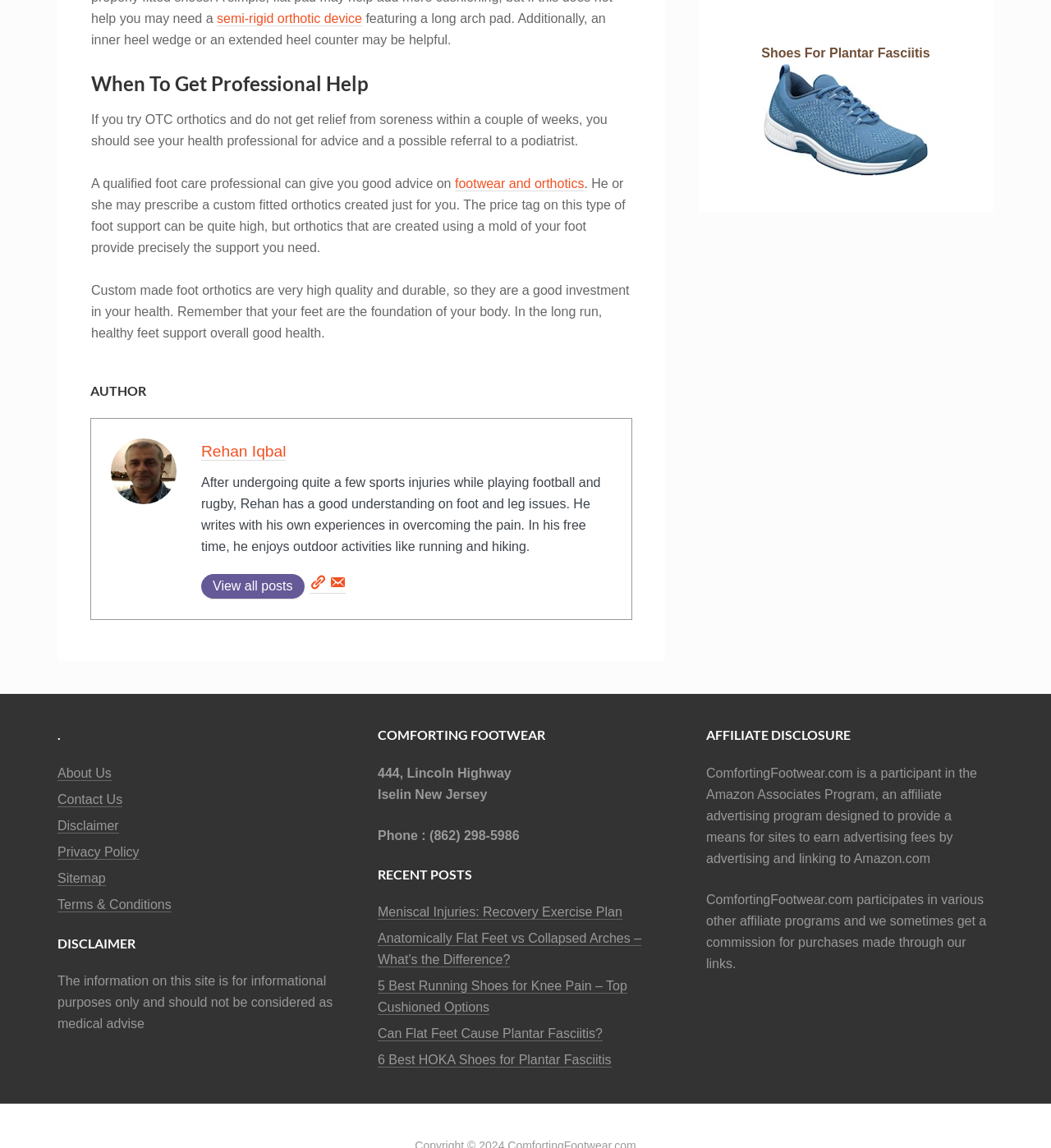Please provide a detailed answer to the question below by examining the image:
What type of device is mentioned in the first paragraph?

The first paragraph mentions a 'semi-rigid orthotic device' which is a type of device used to support the foot.